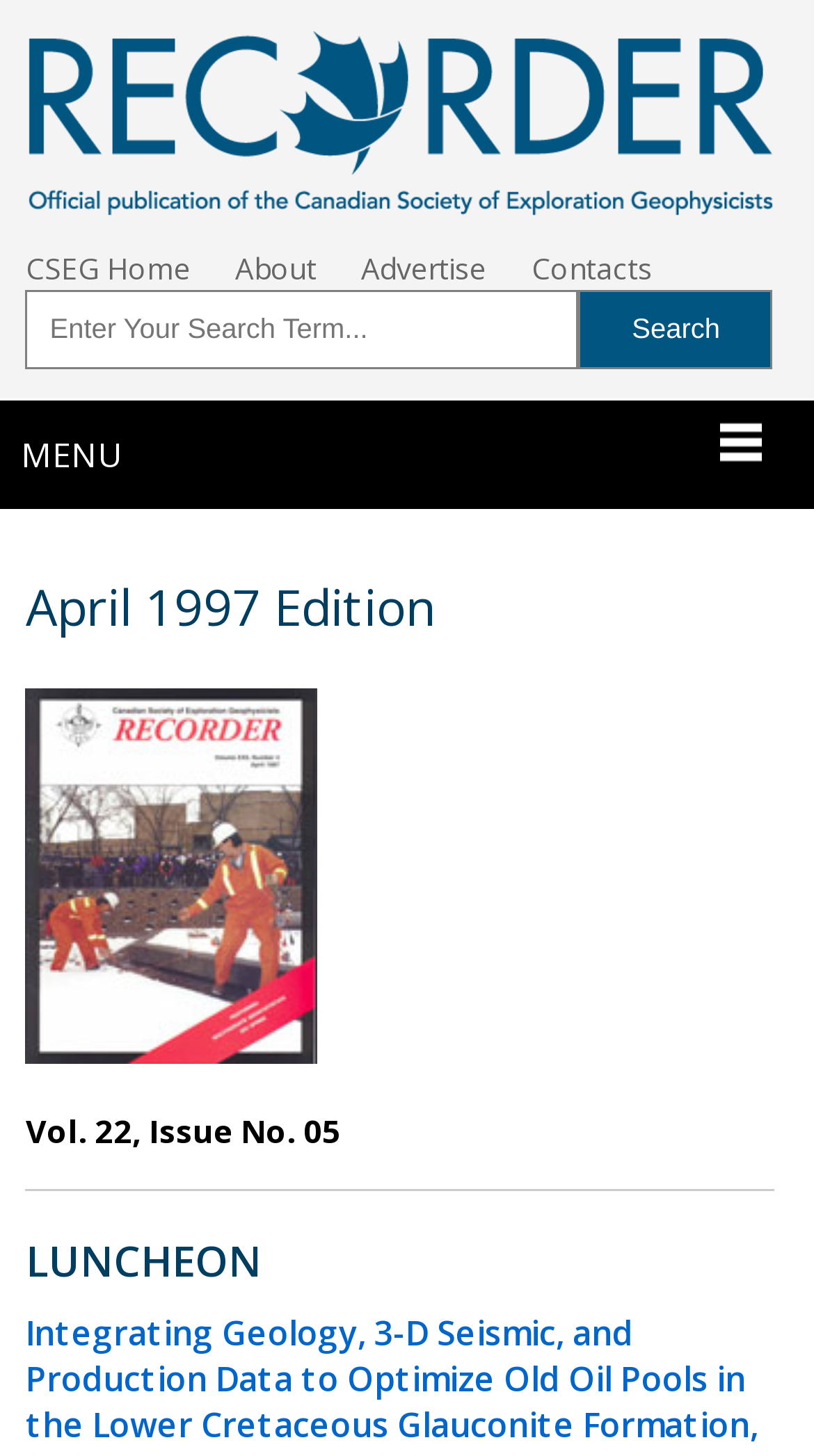Please identify the bounding box coordinates of the element that needs to be clicked to execute the following command: "go to menu". Provide the bounding box using four float numbers between 0 and 1, formatted as [left, top, right, bottom].

[0.0, 0.273, 1.0, 0.349]